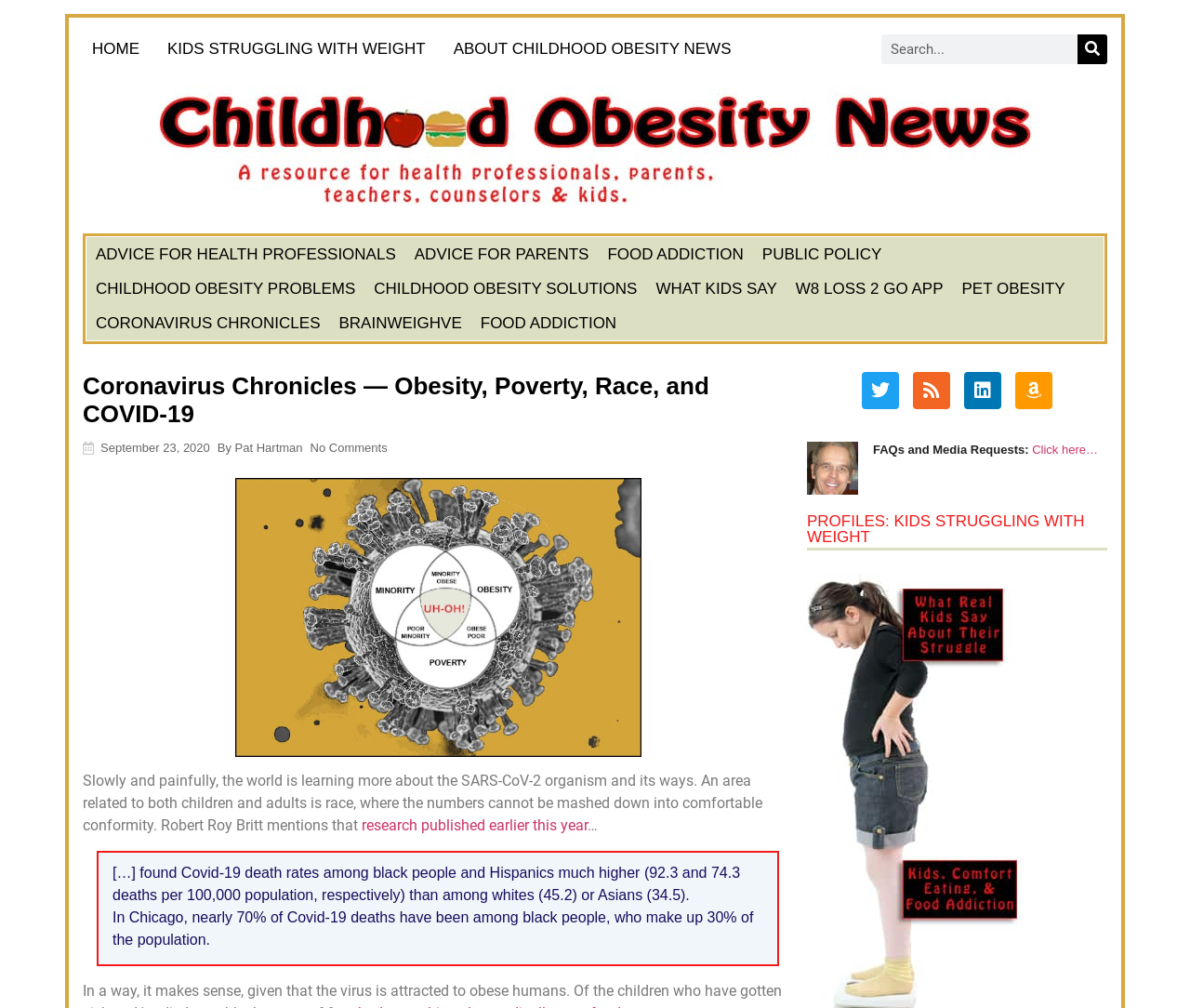Based on what you see in the screenshot, provide a thorough answer to this question: Who is the author of the article?

I found the author's name by looking at the link element with the text 'By Pat Hartman' which is located below the title of the article.